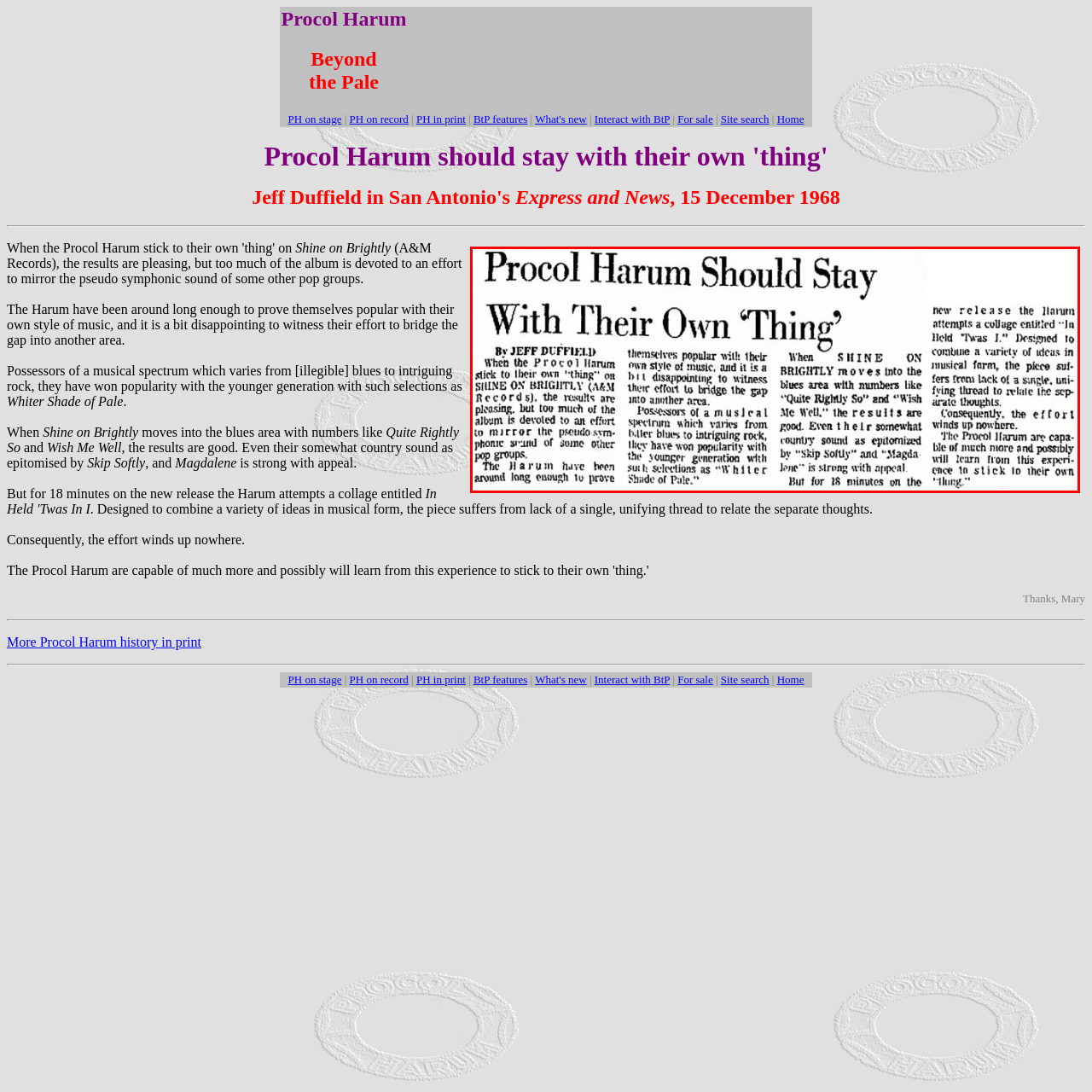Give a detailed account of the scene depicted in the image inside the red rectangle.

This image features a newspaper article titled "Procol Harum Should Stay With Their Own 'Thing'," written by Jeff Duffield. The piece discusses Procol Harum's latest album "Shine On Brightly," released under A&M Records. The article highlights the strengths and shortcomings of the album, emphasizing that while the band's efforts to explore new musical styles are commendable, their signature sound resonates more strongly with audiences. Key phrases like “Possessors of a musical spectrum which varies from blues to intriguing rock” showcase the band's versatility, while noting that the attempt to bridge into other genres may not fully capture their original appeal. The writer expresses a sentiment urging Procol Harum to remain true to their unique style.